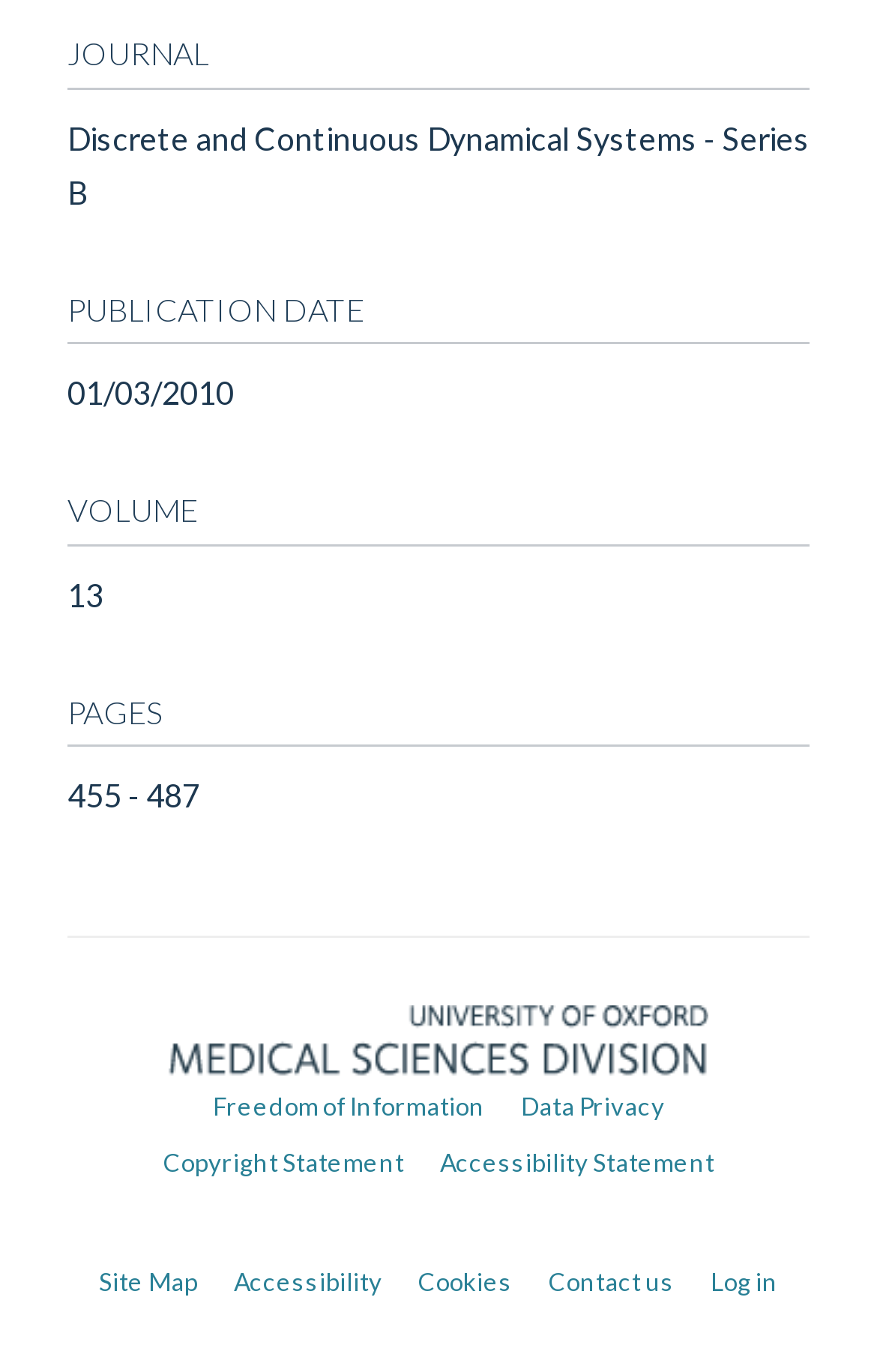Respond to the question below with a single word or phrase:
How many pages does the journal have?

455 - 487